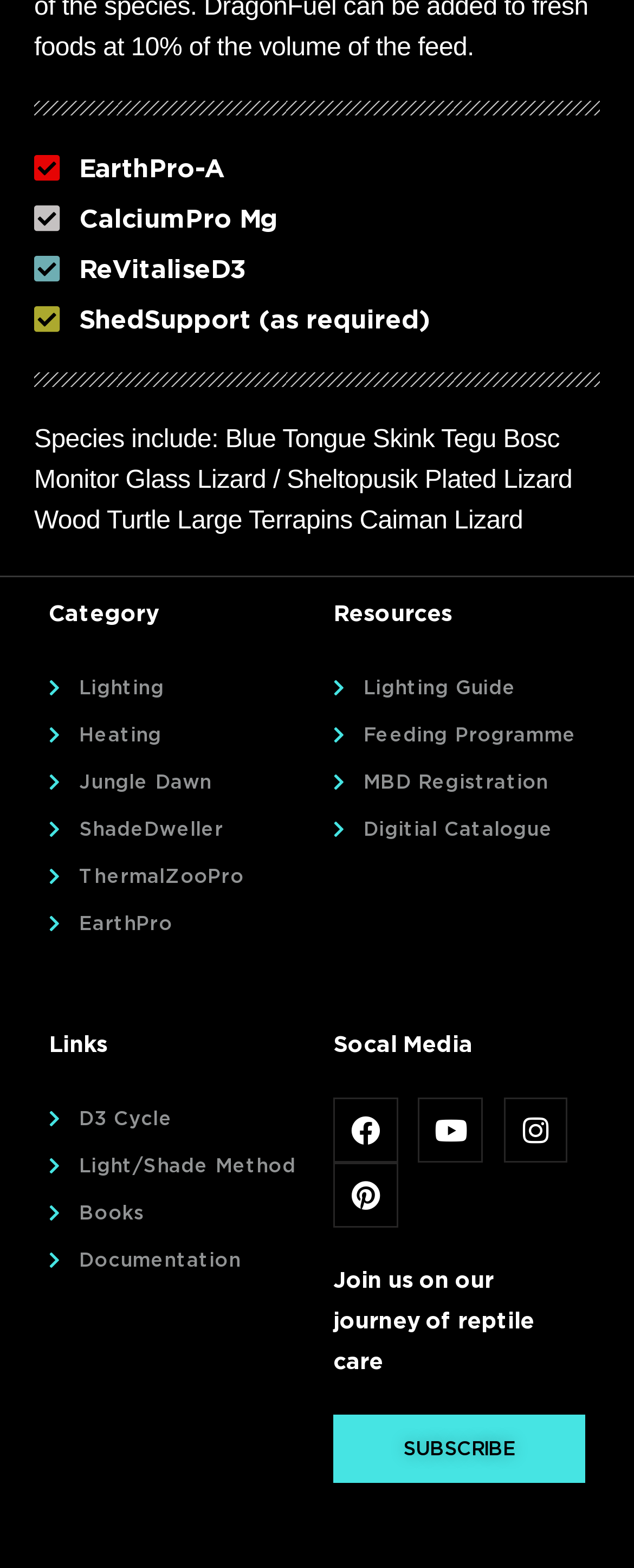Indicate the bounding box coordinates of the element that needs to be clicked to satisfy the following instruction: "Follow on Facebook". The coordinates should be four float numbers between 0 and 1, i.e., [left, top, right, bottom].

[0.526, 0.7, 0.627, 0.741]